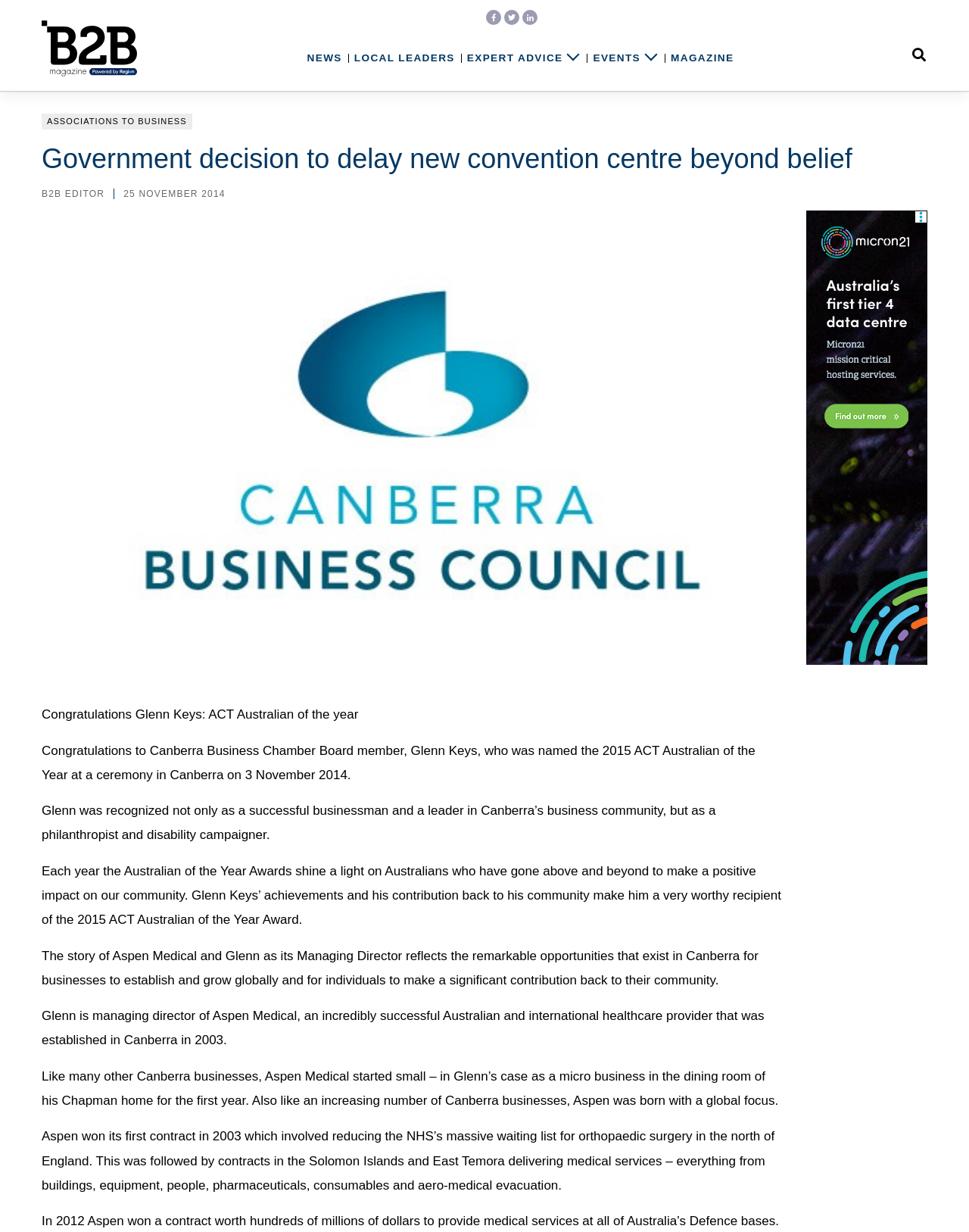Determine the bounding box coordinates for the area that needs to be clicked to fulfill this task: "Click on EVENTS". The coordinates must be given as four float numbers between 0 and 1, i.e., [left, top, right, bottom].

[0.612, 0.042, 0.661, 0.055]